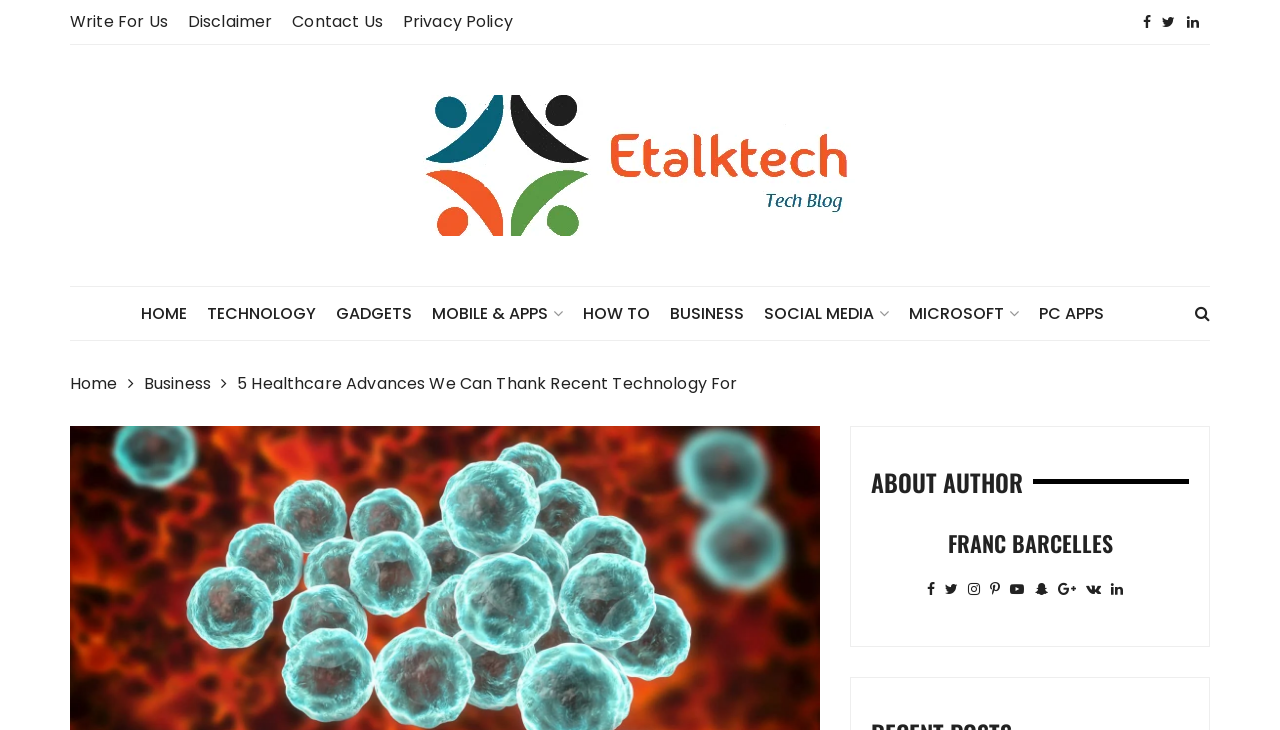With reference to the screenshot, provide a detailed response to the question below:
Who is the author of the current article?

The author of the current article is mentioned in the 'ABOUT AUTHOR' section, which is located at the bottom of the webpage, and the author's name is FRANC BARCELLES.